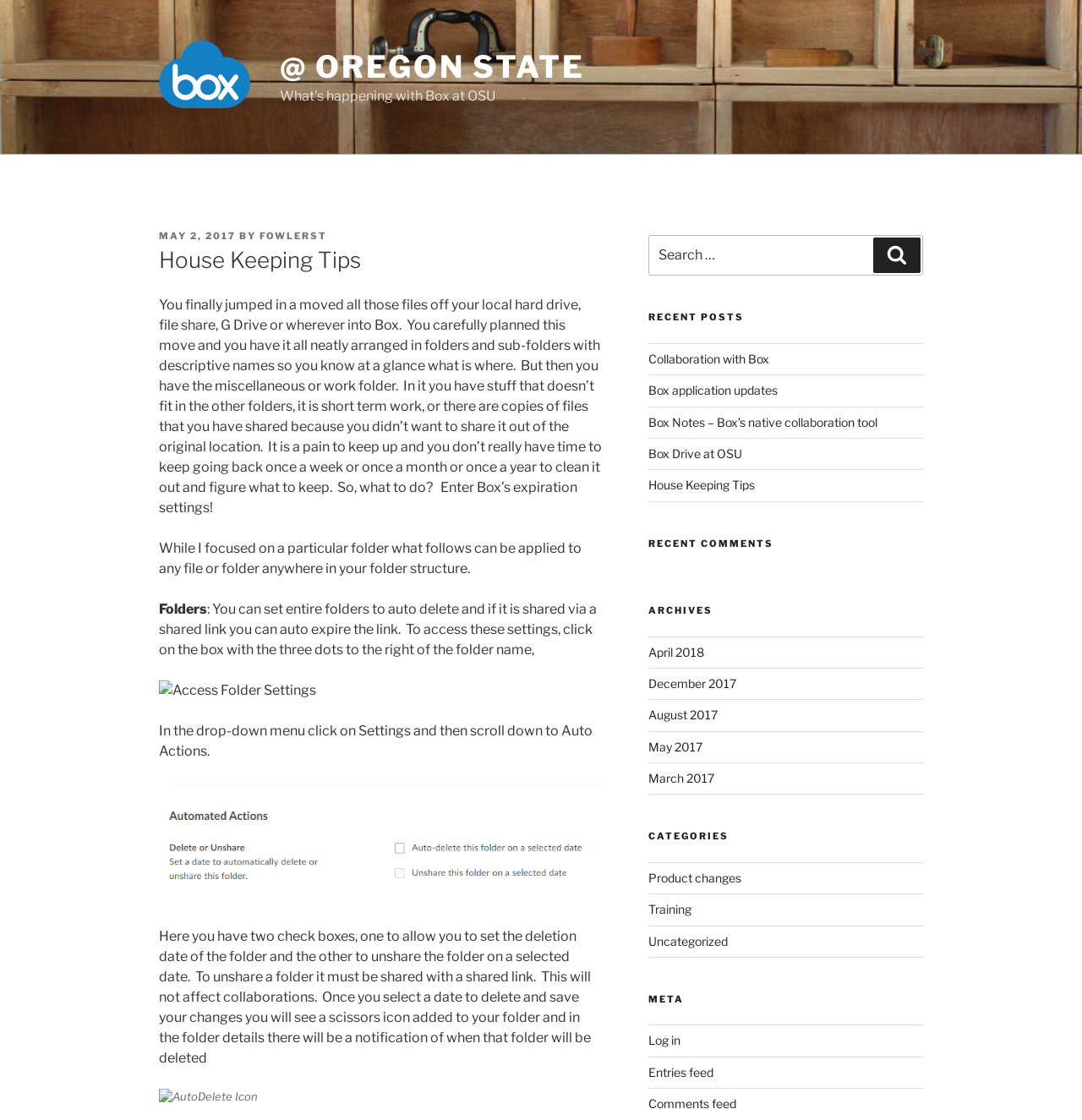For the element described, predict the bounding box coordinates as (top-left x, top-left y, bottom-right x, bottom-right y). All values should be between 0 and 1. Element description: @ Oregon State

[0.258, 0.043, 0.541, 0.076]